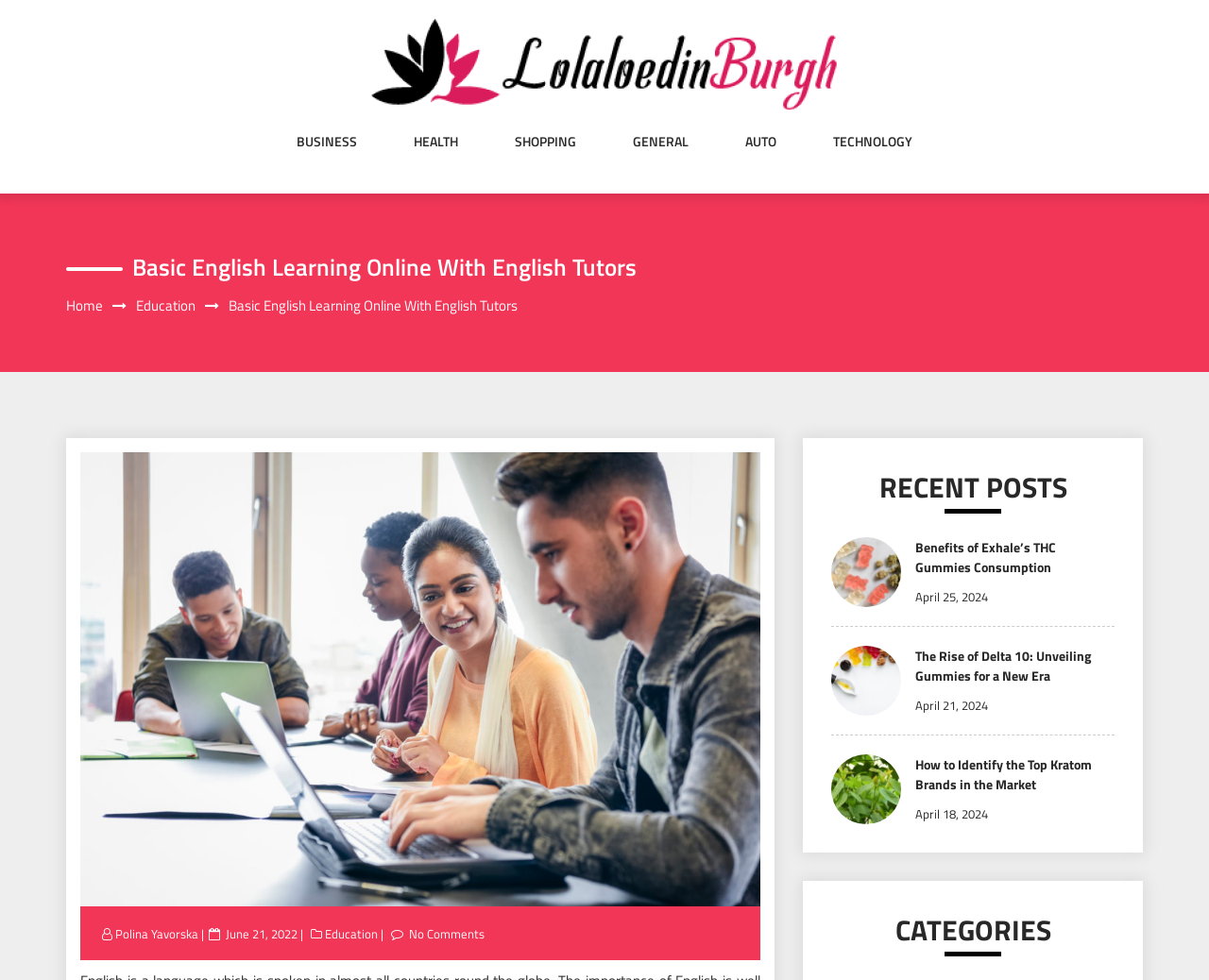Locate the bounding box coordinates of the clickable area needed to fulfill the instruction: "View the BUSINESS category".

[0.245, 0.135, 0.295, 0.193]